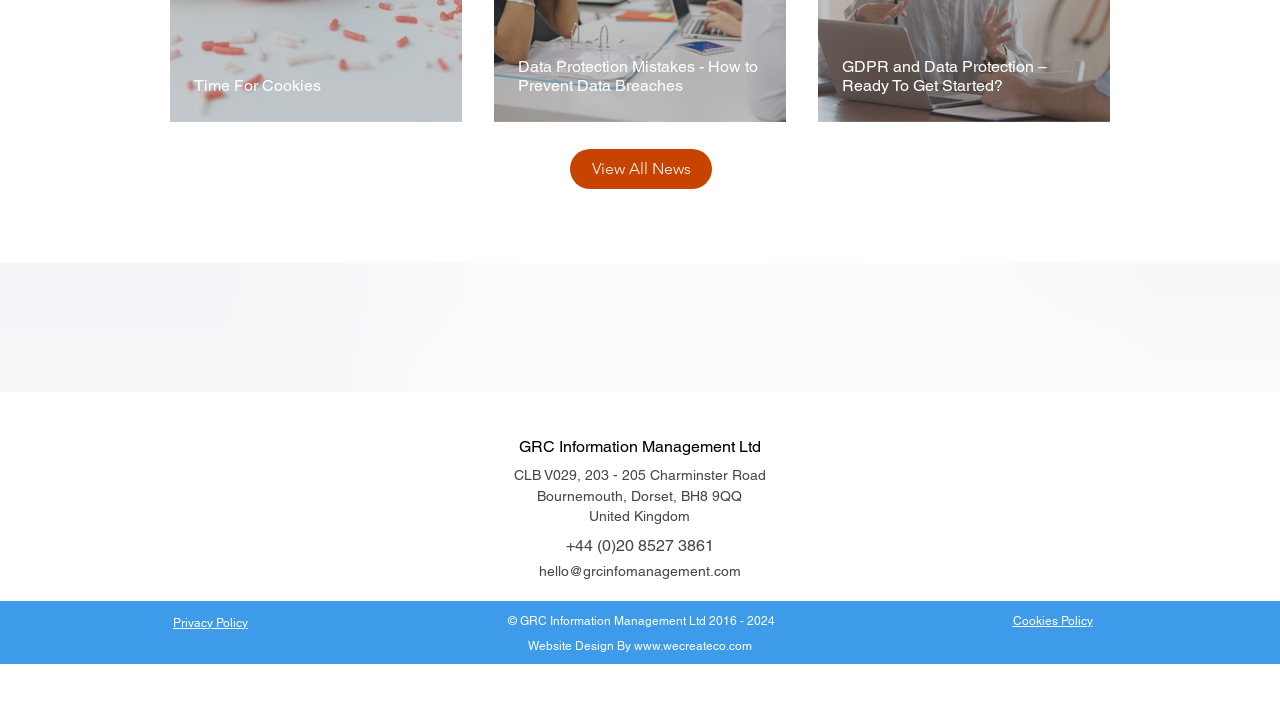Could you specify the bounding box coordinates for the clickable section to complete the following instruction: "Check the company's privacy policy"?

[0.135, 0.869, 0.194, 0.889]